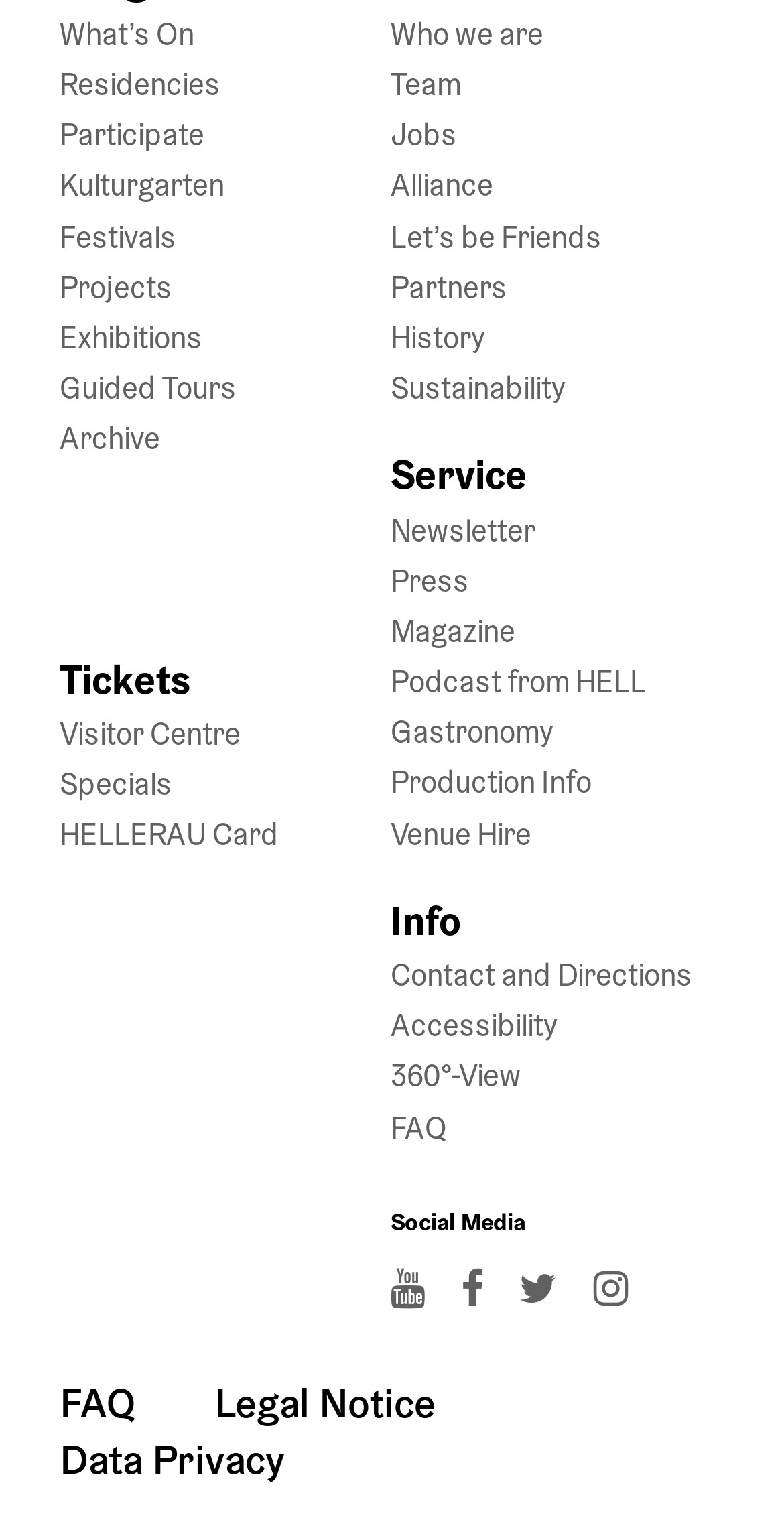From the webpage screenshot, identify the region described by Projects. Provide the bounding box coordinates as (top-left x, top-left y, bottom-right x, bottom-right y), with each value being a floating point number between 0 and 1.

[0.076, 0.175, 0.22, 0.2]